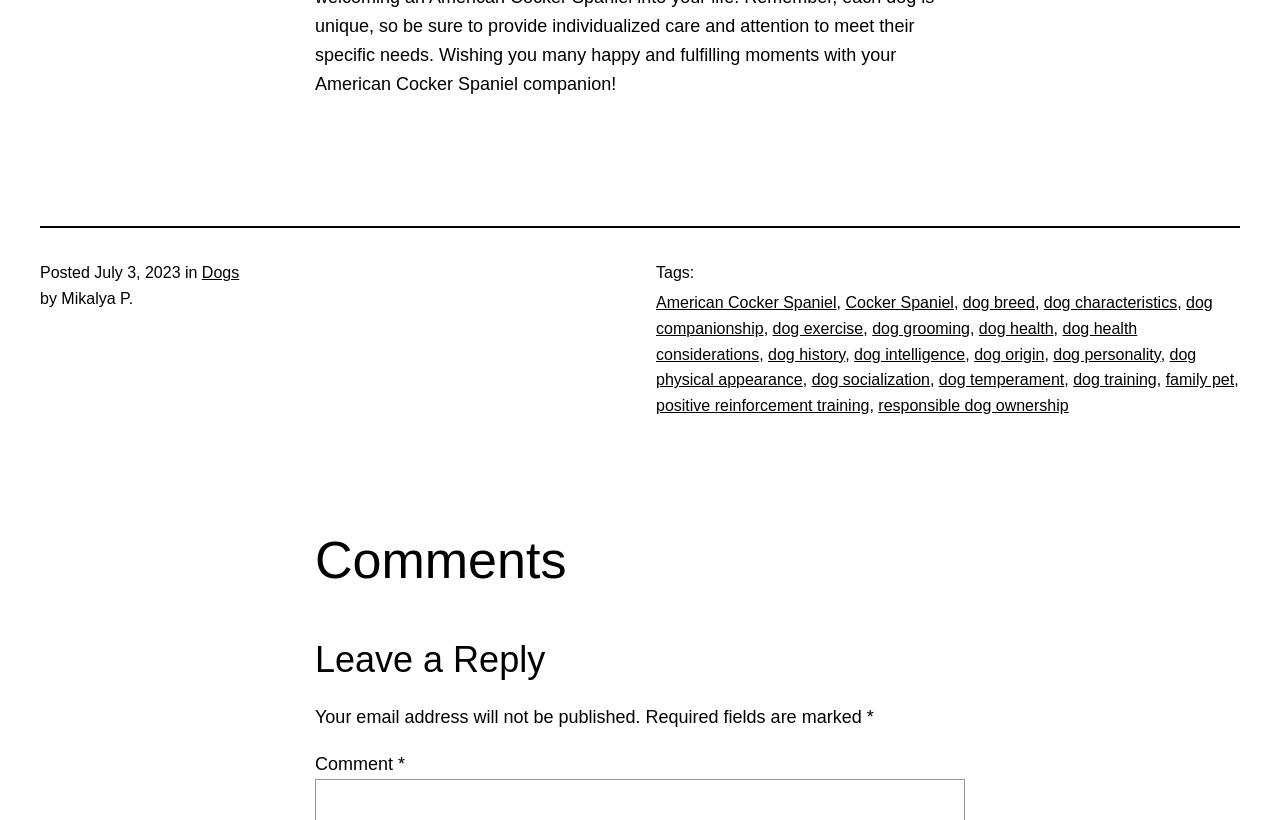Could you please study the image and provide a detailed answer to the question:
What is required to be filled in when leaving a comment?

The required fields to be filled in when leaving a comment can be found in the section below the 'Leave a Reply' section, which contains a static text element with the text 'Required fields are marked'. This indicates that certain fields, marked with an asterisk (*), must be filled in when leaving a comment.